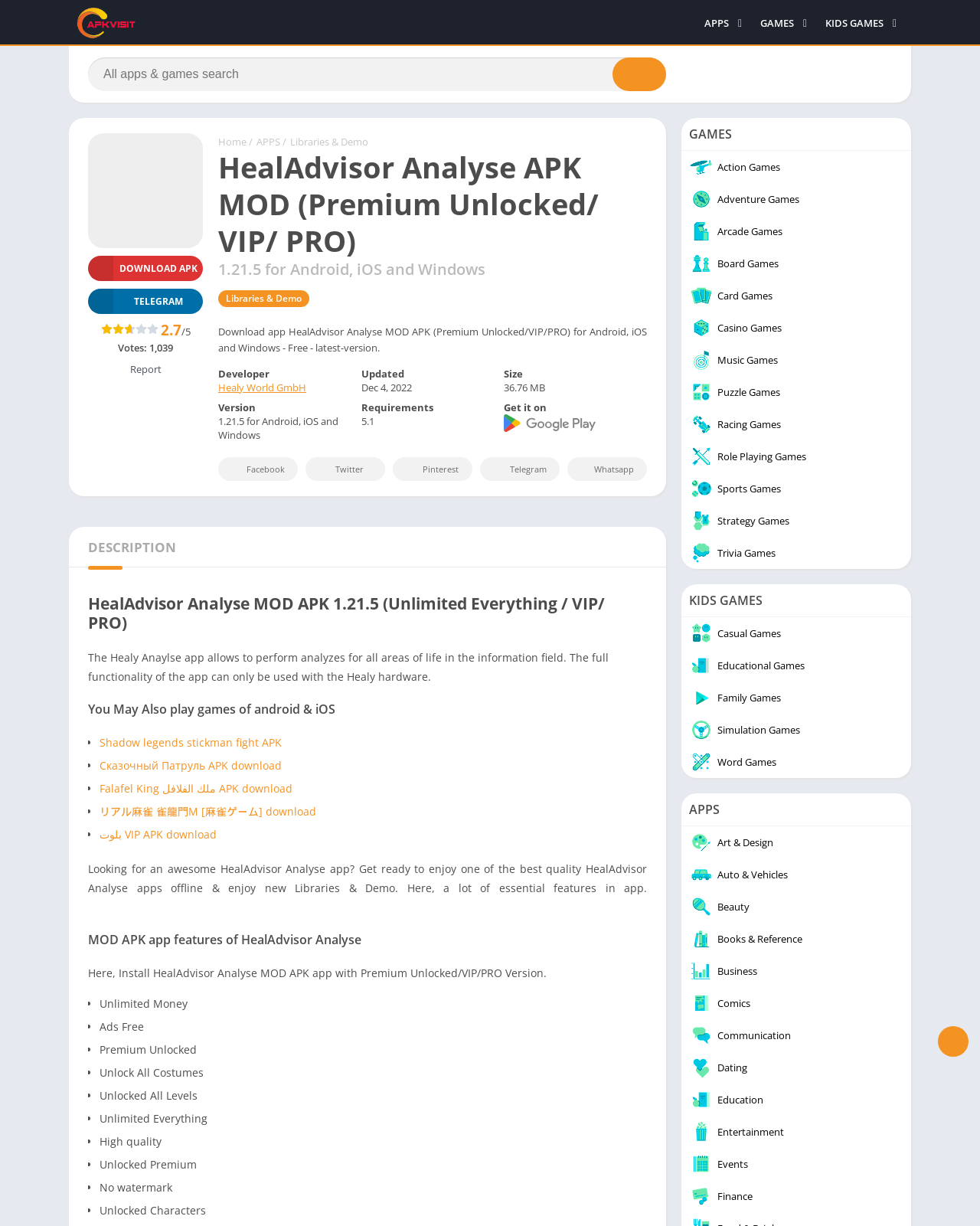Pinpoint the bounding box coordinates of the area that must be clicked to complete this instruction: "Visit the Telegram channel".

[0.09, 0.235, 0.207, 0.256]